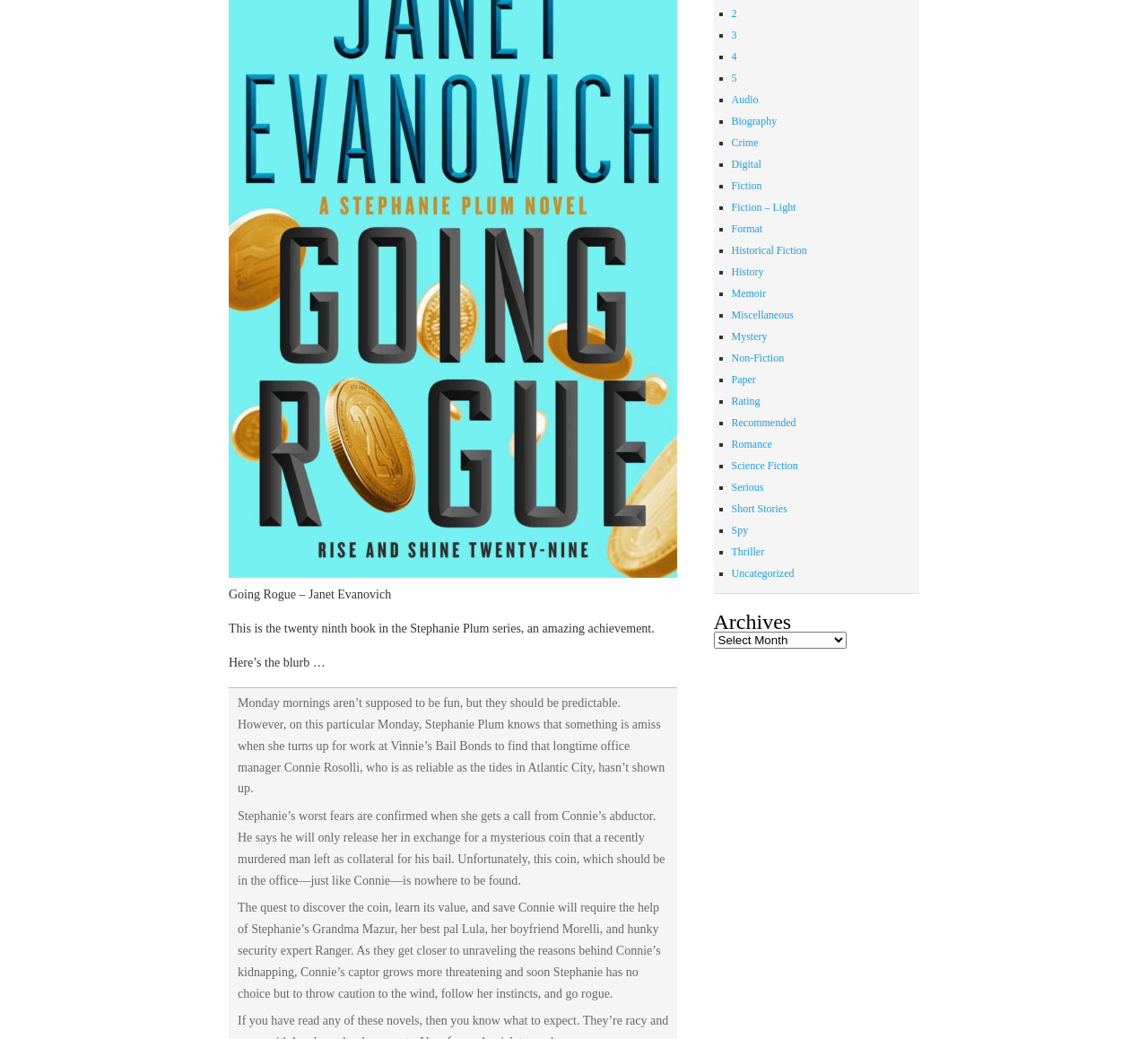Please determine the bounding box of the UI element that matches this description: Fiction – Light. The coordinates should be given as (top-left x, top-left y, bottom-right x, bottom-right y), with all values between 0 and 1.

[0.637, 0.194, 0.693, 0.206]